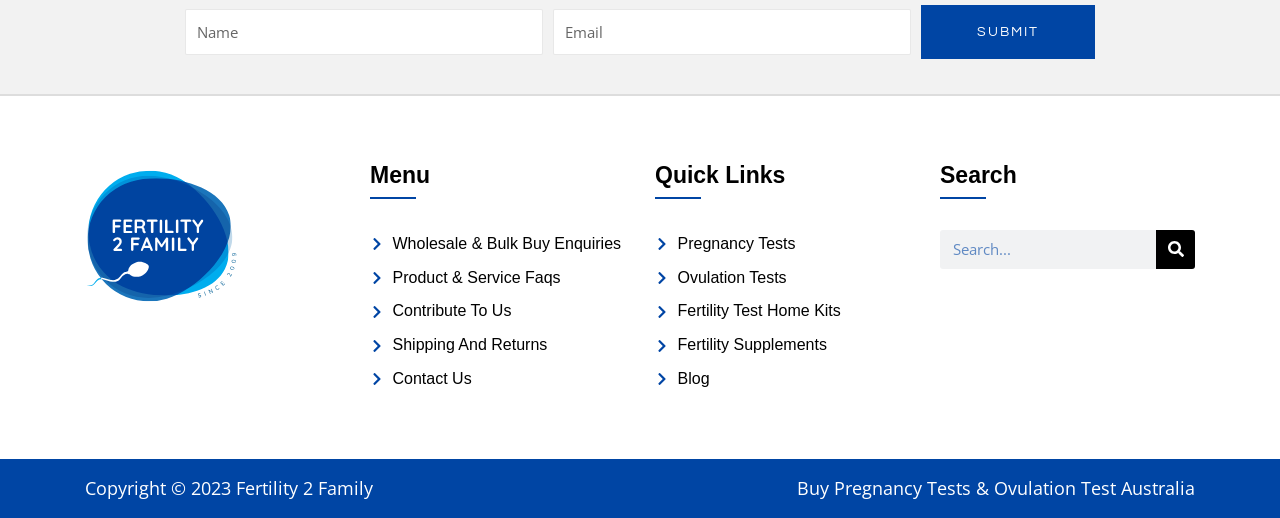What is the purpose of the search box? Using the information from the screenshot, answer with a single word or phrase.

To search the website